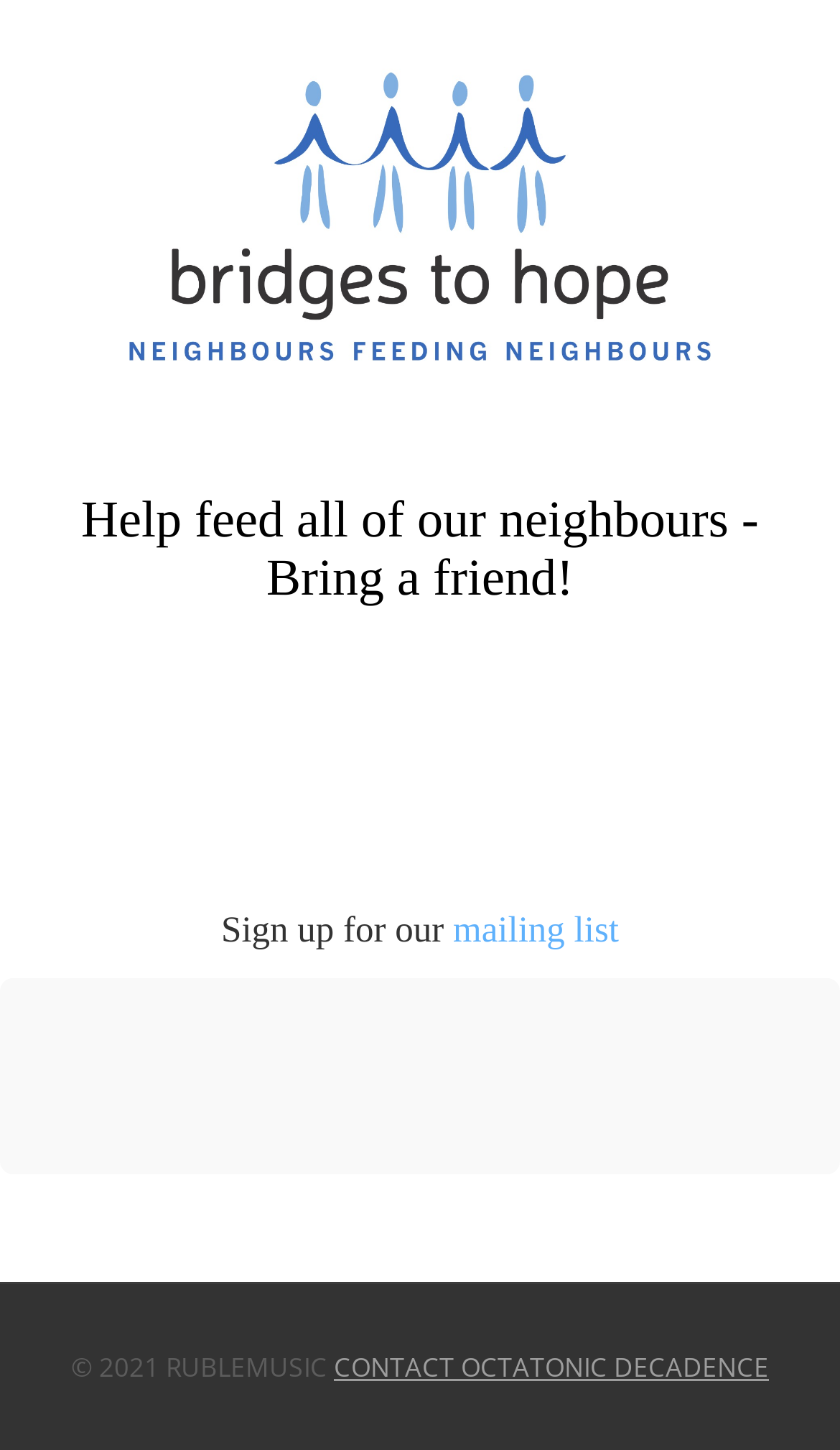How can users contact the webpage owner?
Provide a detailed answer to the question, using the image to inform your response.

Users can contact the webpage owner through the link 'CONTACT OCTATONIC DECADENCE' at the bottom of the page.